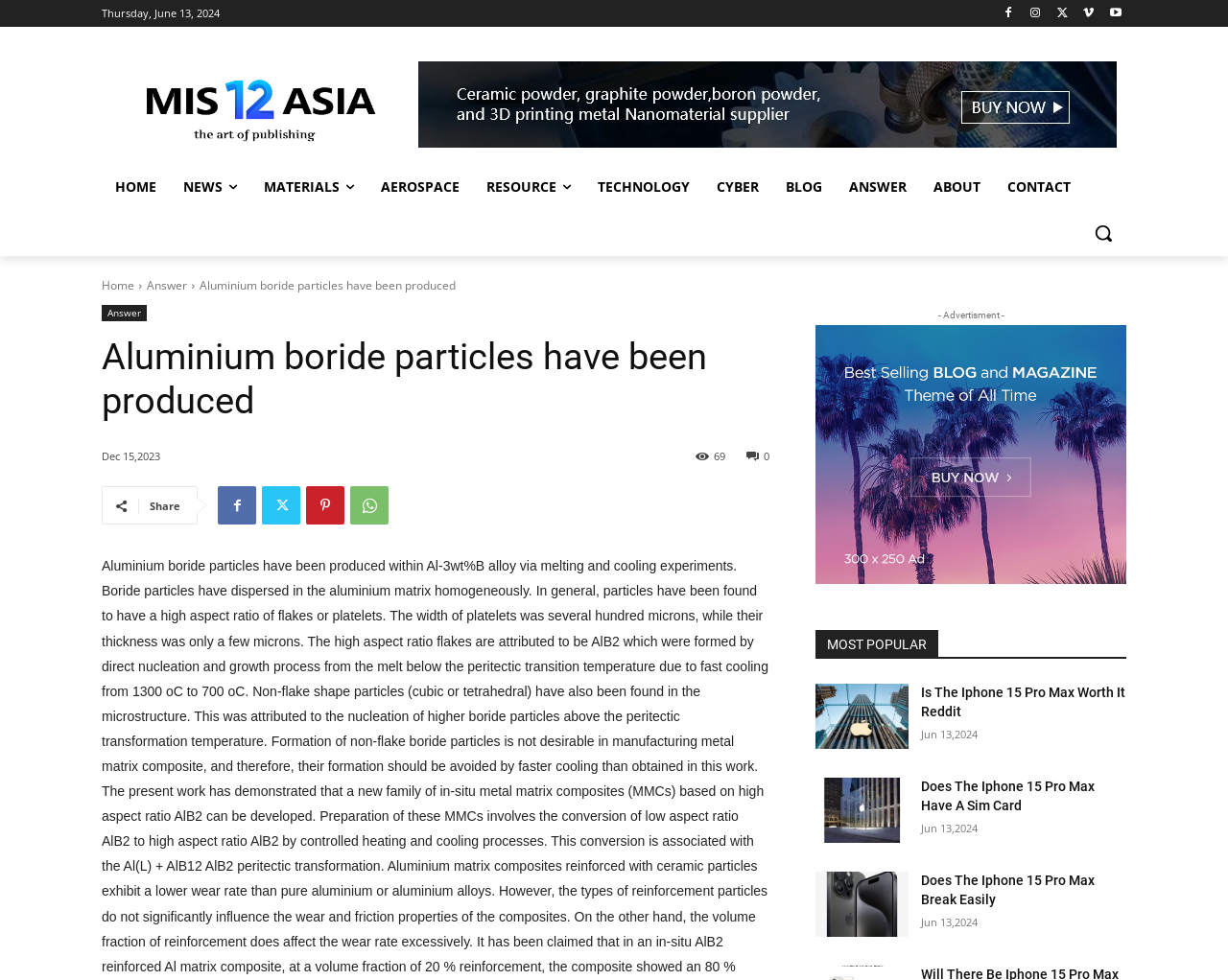Determine the bounding box coordinates of the clickable element necessary to fulfill the instruction: "Search for something". Provide the coordinates as four float numbers within the 0 to 1 range, i.e., [left, top, right, bottom].

[0.88, 0.214, 0.917, 0.261]